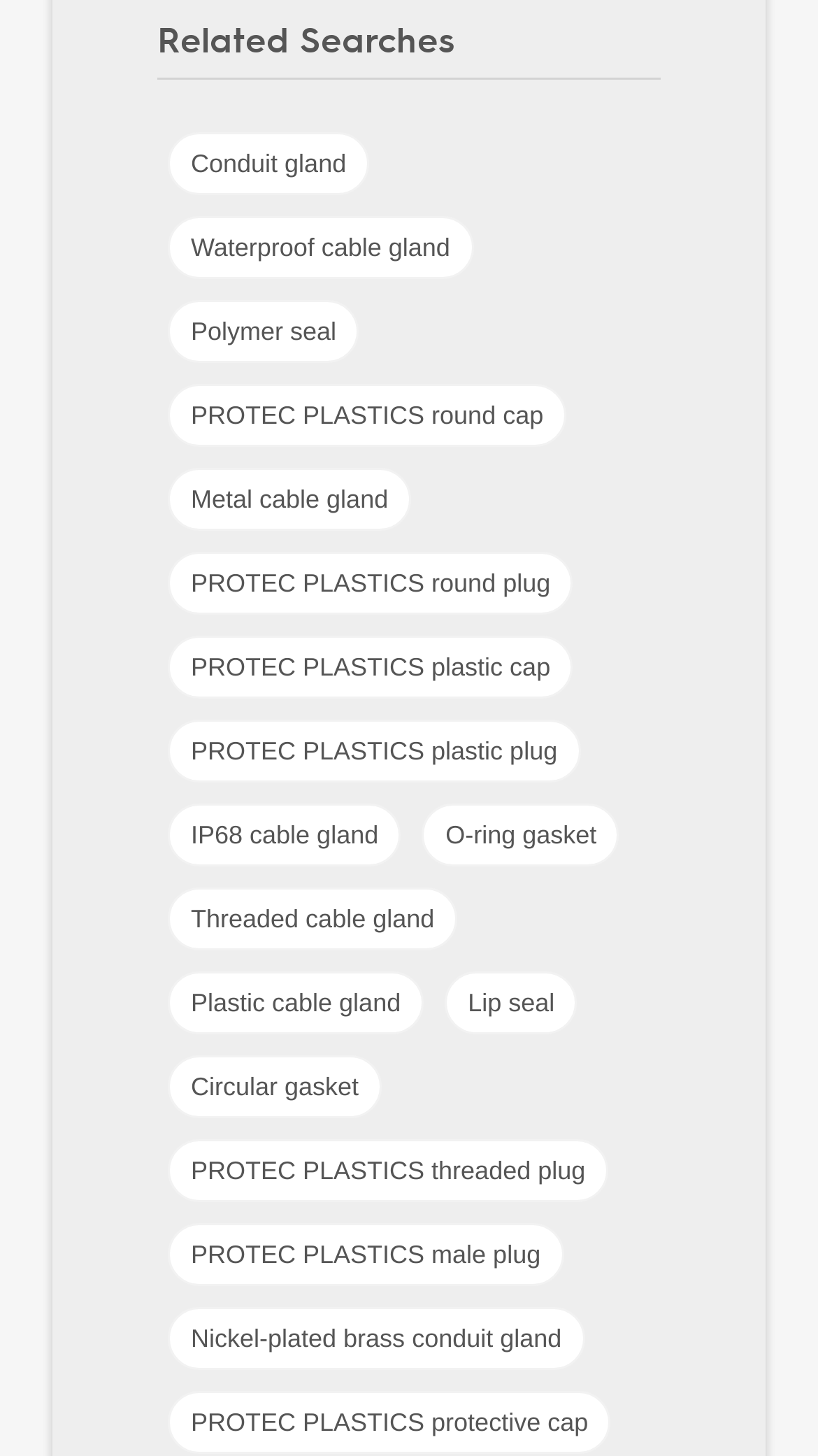Indicate the bounding box coordinates of the element that needs to be clicked to satisfy the following instruction: "explore PROTEC PLASTICS round cap". The coordinates should be four float numbers between 0 and 1, i.e., [left, top, right, bottom].

[0.205, 0.263, 0.693, 0.307]